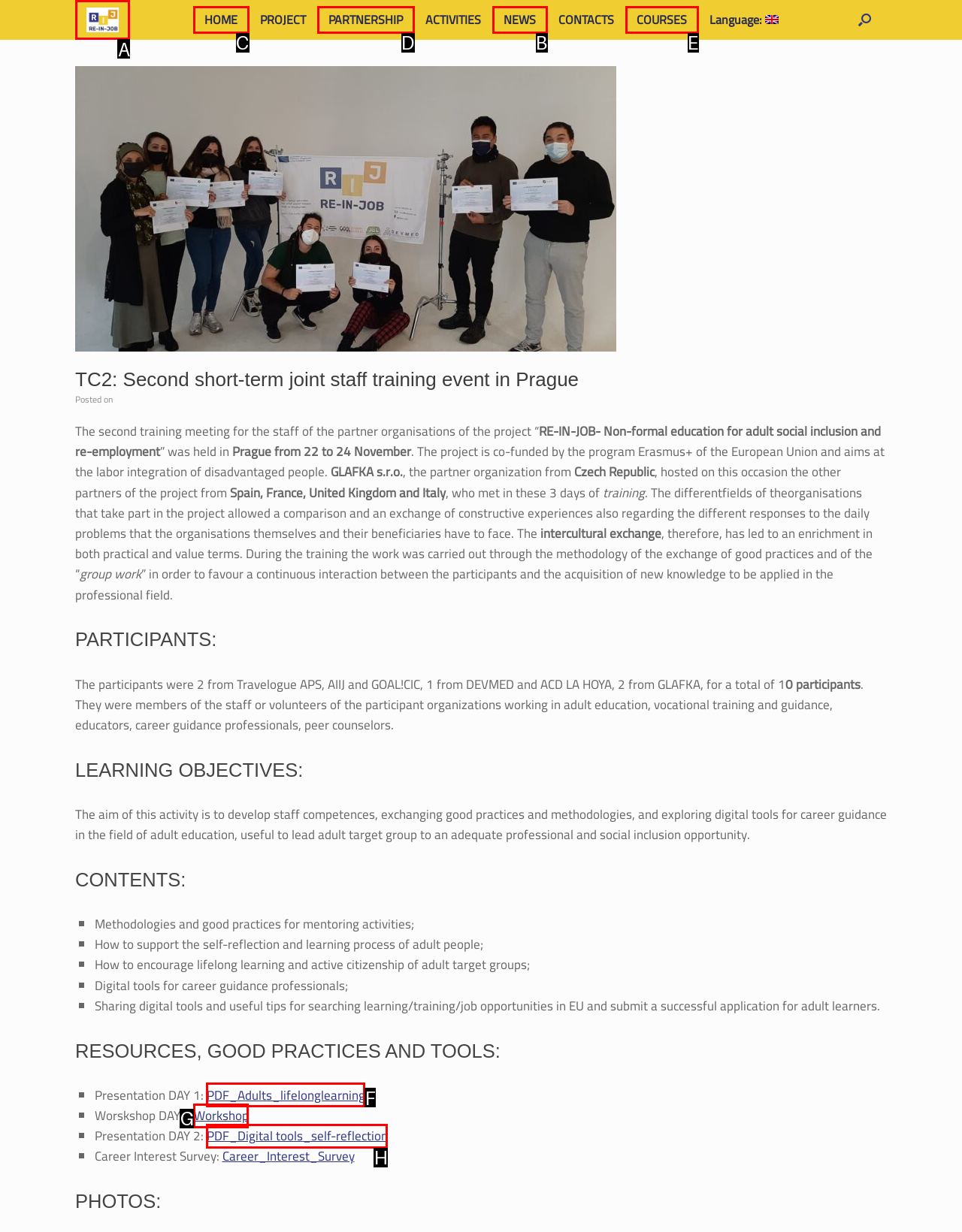For the given instruction: View the NEWS, determine which boxed UI element should be clicked. Answer with the letter of the corresponding option directly.

B